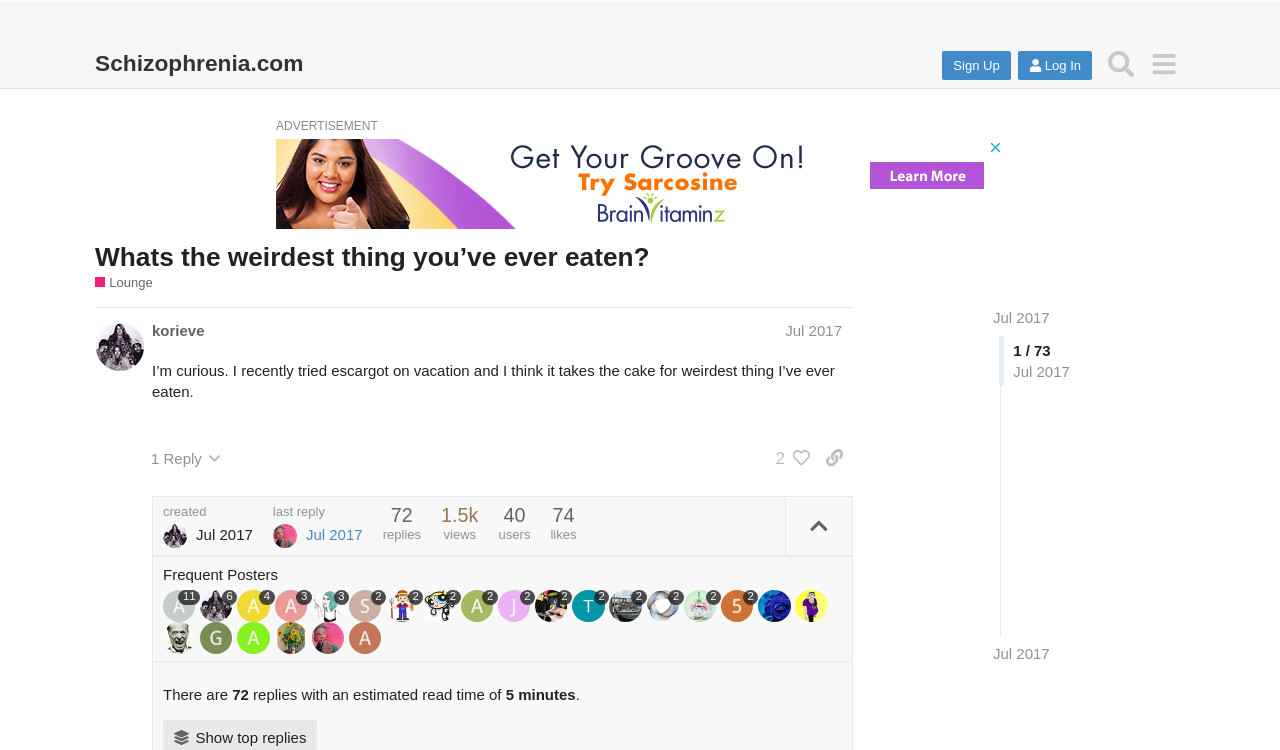Locate the bounding box coordinates of the element you need to click to accomplish the task described by this instruction: "Click the 'Sign Up' button".

[0.736, 0.068, 0.79, 0.107]